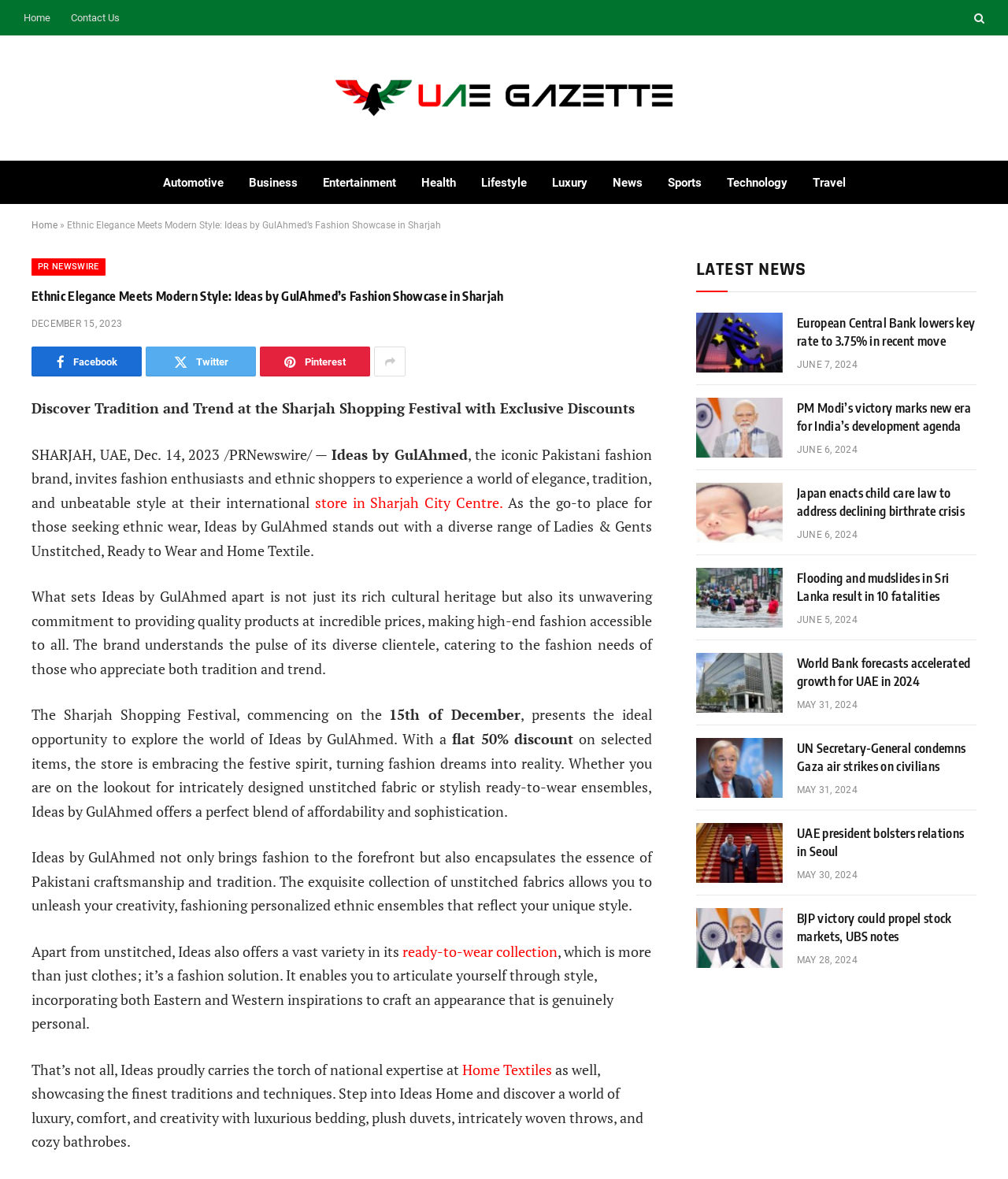Locate the bounding box coordinates of the clickable area to execute the instruction: "Check the date of the article". Provide the coordinates as four float numbers between 0 and 1, represented as [left, top, right, bottom].

[0.031, 0.27, 0.121, 0.279]